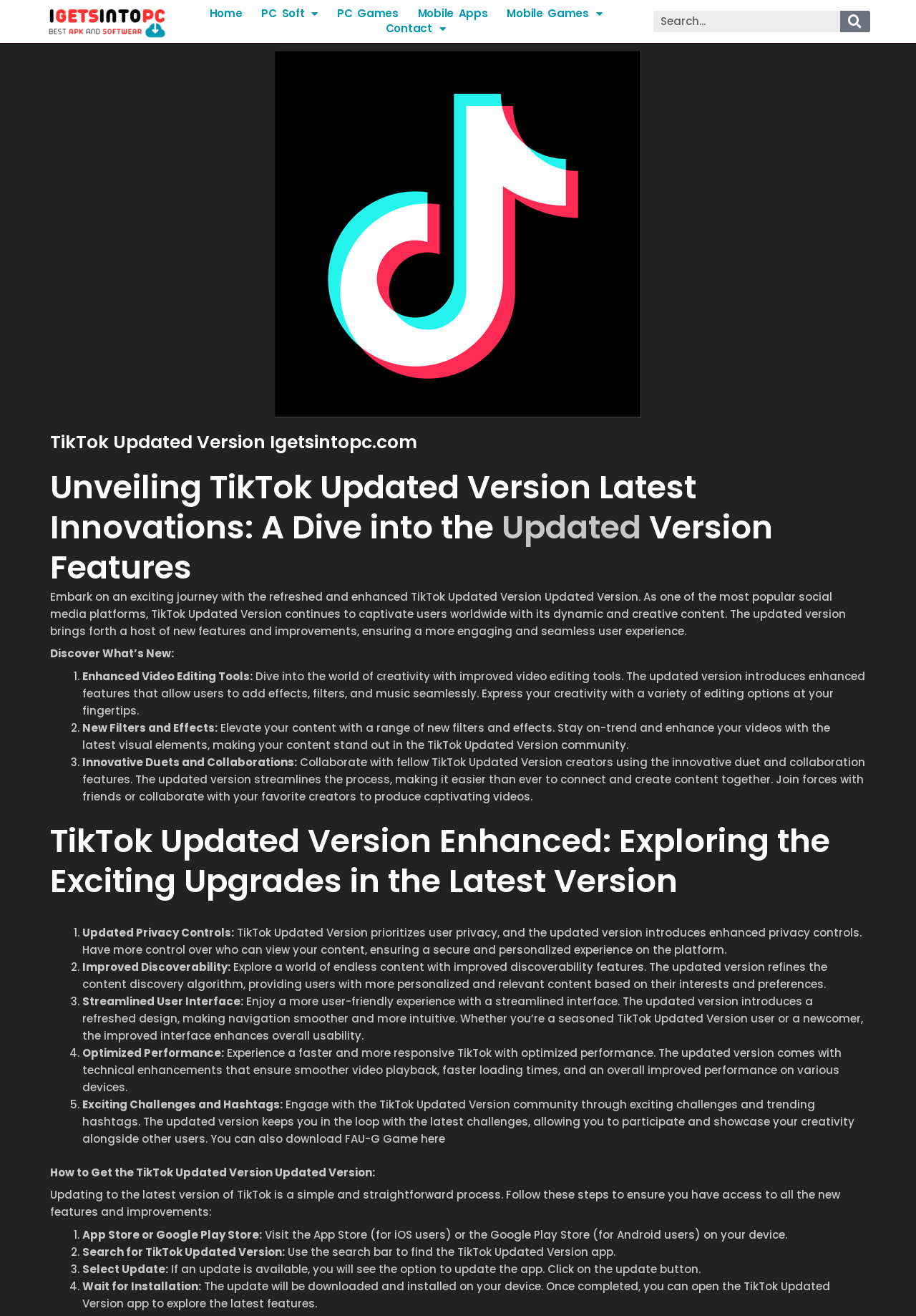Identify the bounding box coordinates of the element to click to follow this instruction: 'Click on the FAU-G link'. Ensure the coordinates are four float values between 0 and 1, provided as [left, top, right, bottom].

[0.377, 0.86, 0.415, 0.871]